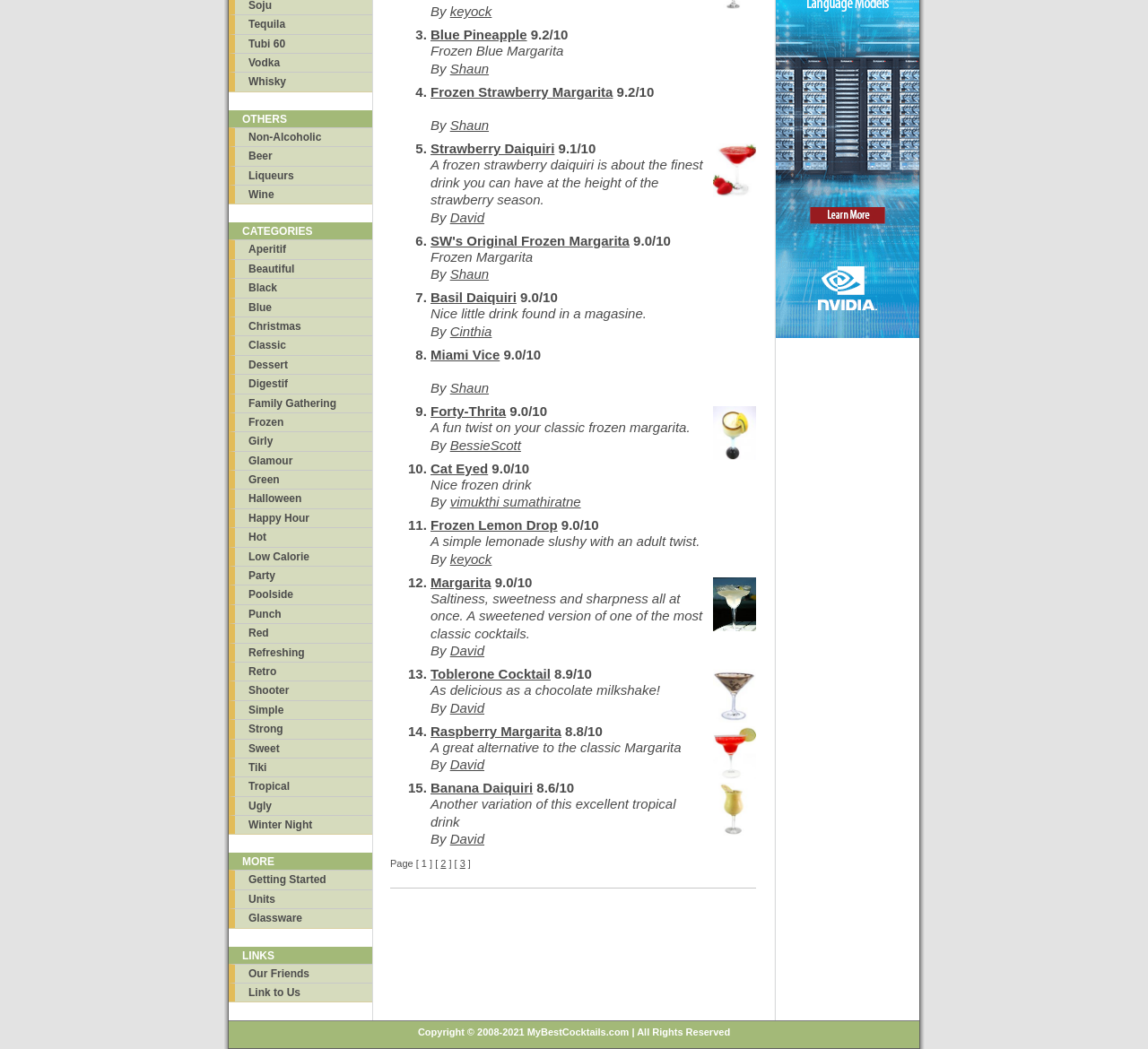Find the bounding box coordinates for the UI element that matches this description: "Tiki".

[0.199, 0.722, 0.324, 0.74]